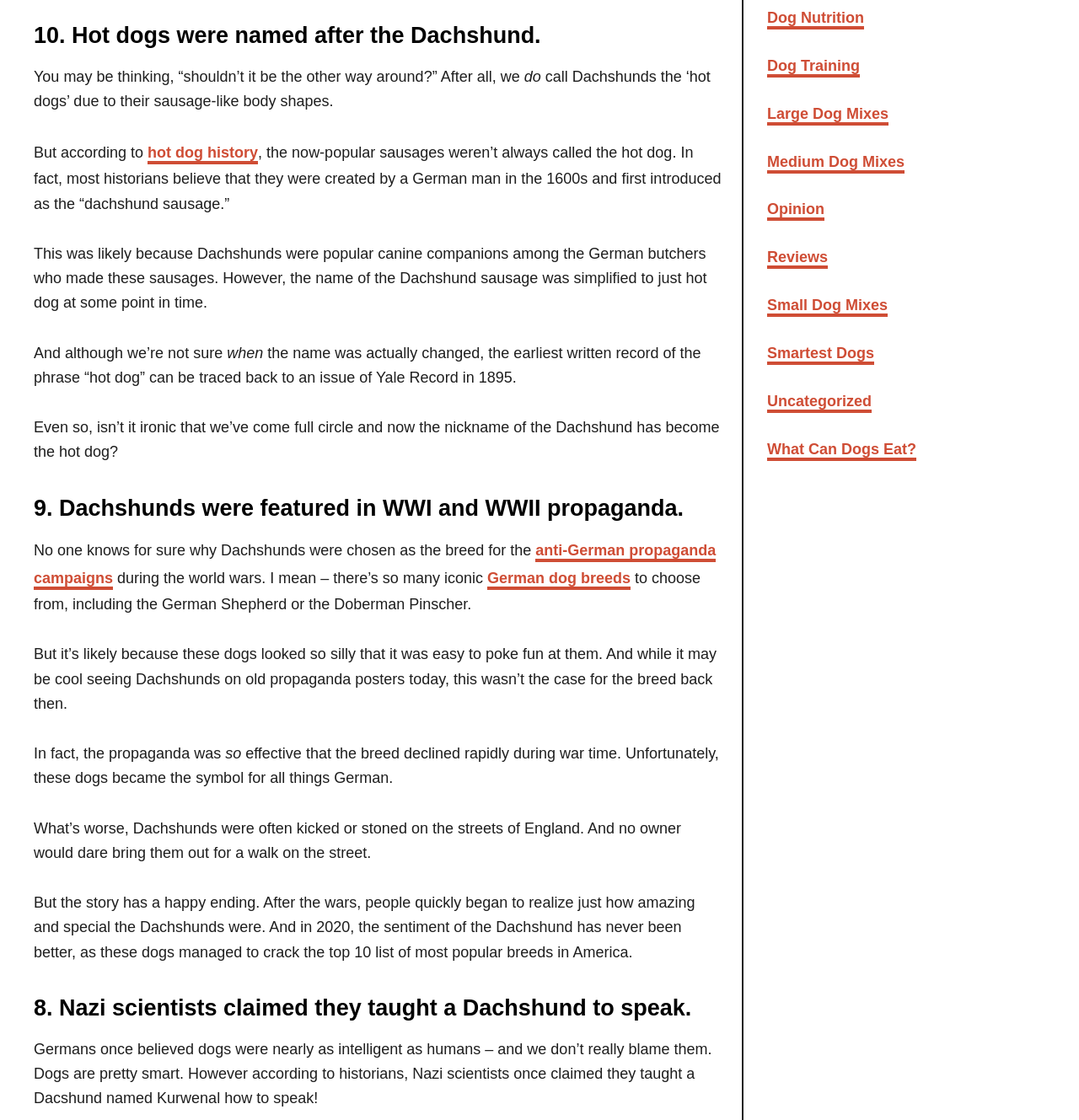Calculate the bounding box coordinates of the UI element given the description: "Uncategorized".

[0.711, 0.35, 0.808, 0.369]